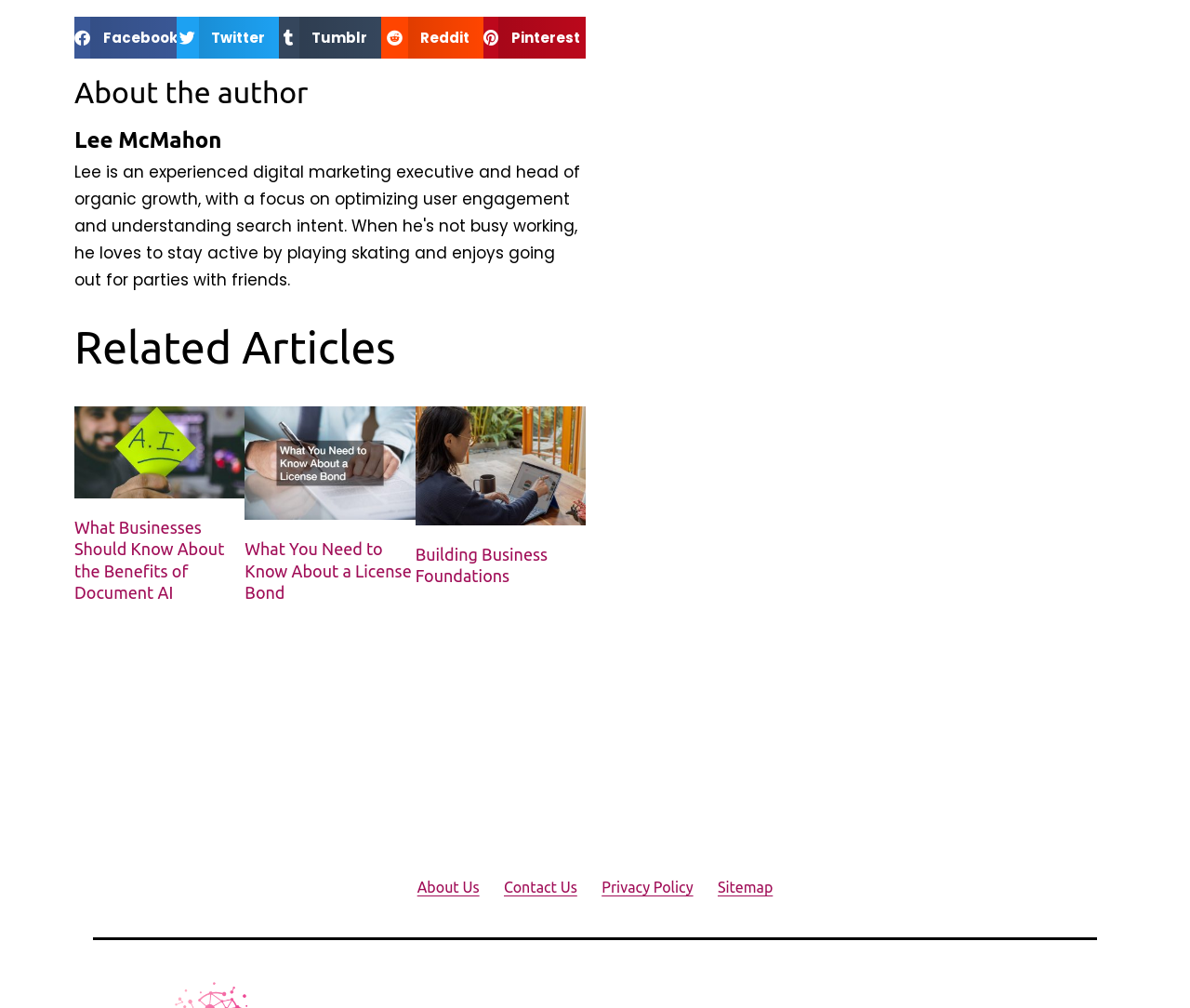Please identify the bounding box coordinates of the clickable area that will fulfill the following instruction: "View related article 'What Businesses Should Know About the Benefits of Document AI'". The coordinates should be in the format of four float numbers between 0 and 1, i.e., [left, top, right, bottom].

[0.062, 0.403, 0.206, 0.495]